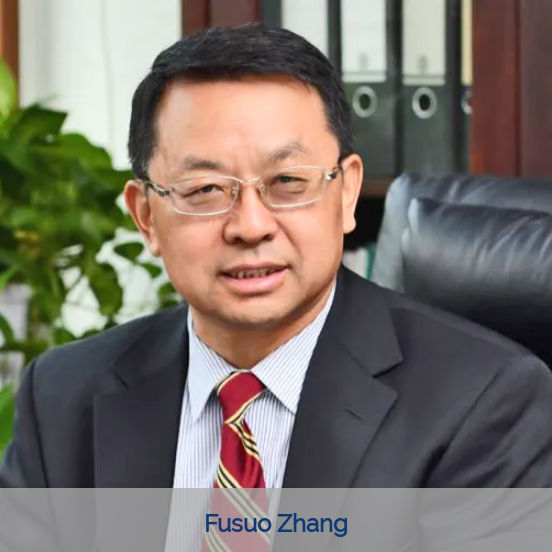Provide a comprehensive description of the image.

This image features Fusuo Zhang, a prominent figure recognized for his contributions to science and academia. He is depicted in a professional setting, sitting comfortably in a black office chair with a thoughtful expression. Dressed in a formal black suit and a striped tie, he exudes a sense of authority and expertise. In the background, greenery and office files are subtly visible, indicating a professional environment conducive to collaboration and innovation. The caption below the image clearly states his name, underscoring his importance as an AAS Fellow since 2020, highlighting his involvement in furthering the Academy's mission to transform African lives through scientific advancements.